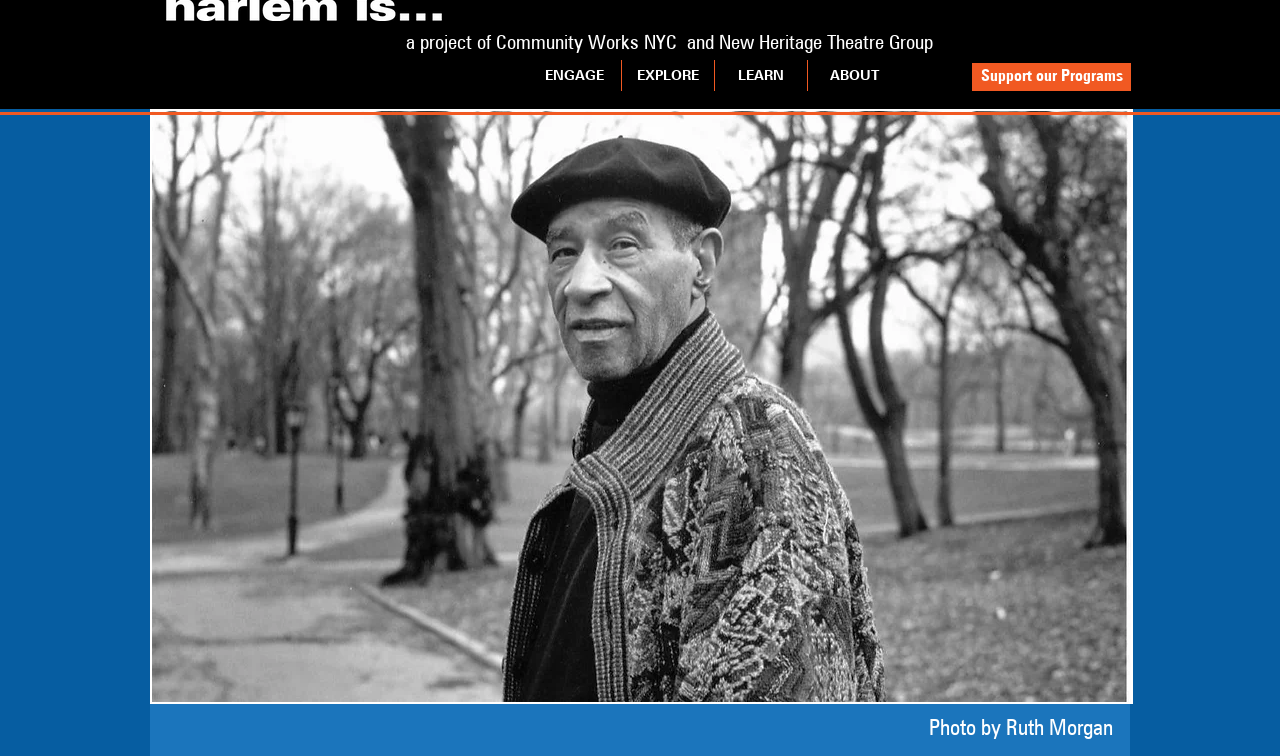For the element described, predict the bounding box coordinates as (top-left x, top-left y, bottom-right x, bottom-right y). All values should be between 0 and 1. Element description: Support our Programs

[0.759, 0.083, 0.884, 0.12]